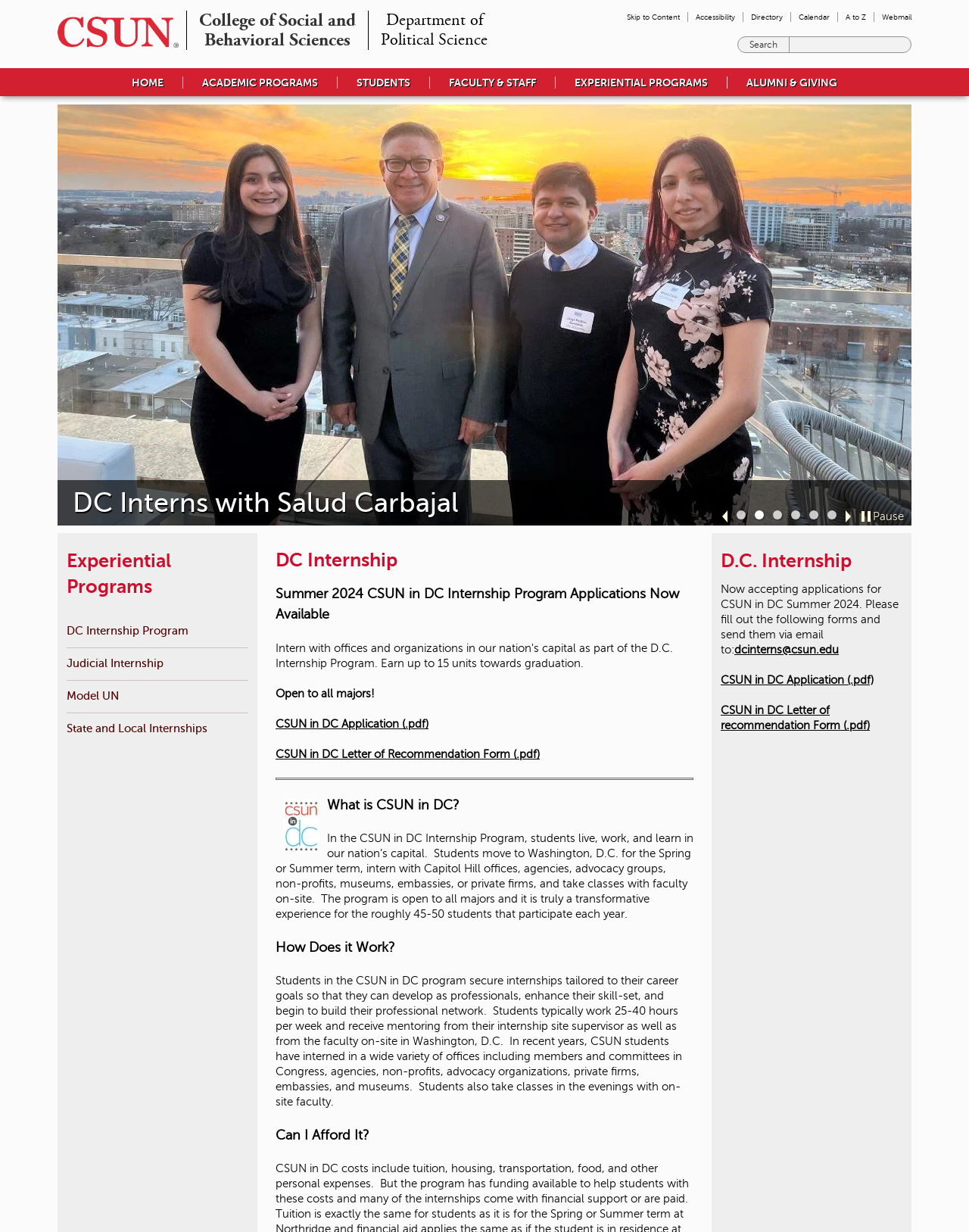Create a detailed narrative of the webpage’s visual and textual elements.

The webpage is about the DC Internship program at California State University, Northridge. At the top left, there is a link to the university's homepage, accompanied by a small image of the university's logo. Below this, there are headings for the College of Social and Behavioral Sciences and the Department of Political Science, each with a link to their respective pages.

To the right of these headings, there is a menu with options for Accessibility, Directory, Calendar, A to Z, and Webmail. Below this menu, there is a search bar with a button to submit a search query.

The main content of the page is divided into two sections. On the left, there is an article with a large image of interns with Senator Diane Feinstein. Below the image, there are buttons to navigate through a slideshow.

On the right, there is a section dedicated to the DC Internship program. It starts with a heading and a subheading announcing that applications for the Summer 2024 program are now available. Below this, there is a paragraph of text describing the program, which is open to all majors and allows students to intern in Washington, D.C. while taking classes on-site.

Further down, there are sections with headings "What is CSUN in DC?", "How Does it Work?", and "Can I Afford It?", each with descriptive text and links to relevant documents, such as the program application and letter of recommendation forms.

At the bottom of the page, there are links to other experiential programs, including the Judicial Internship, Model UN, and State and Local Internships. There is also a section with information on how to apply for the DC Internship program, including a link to submit the application via email.